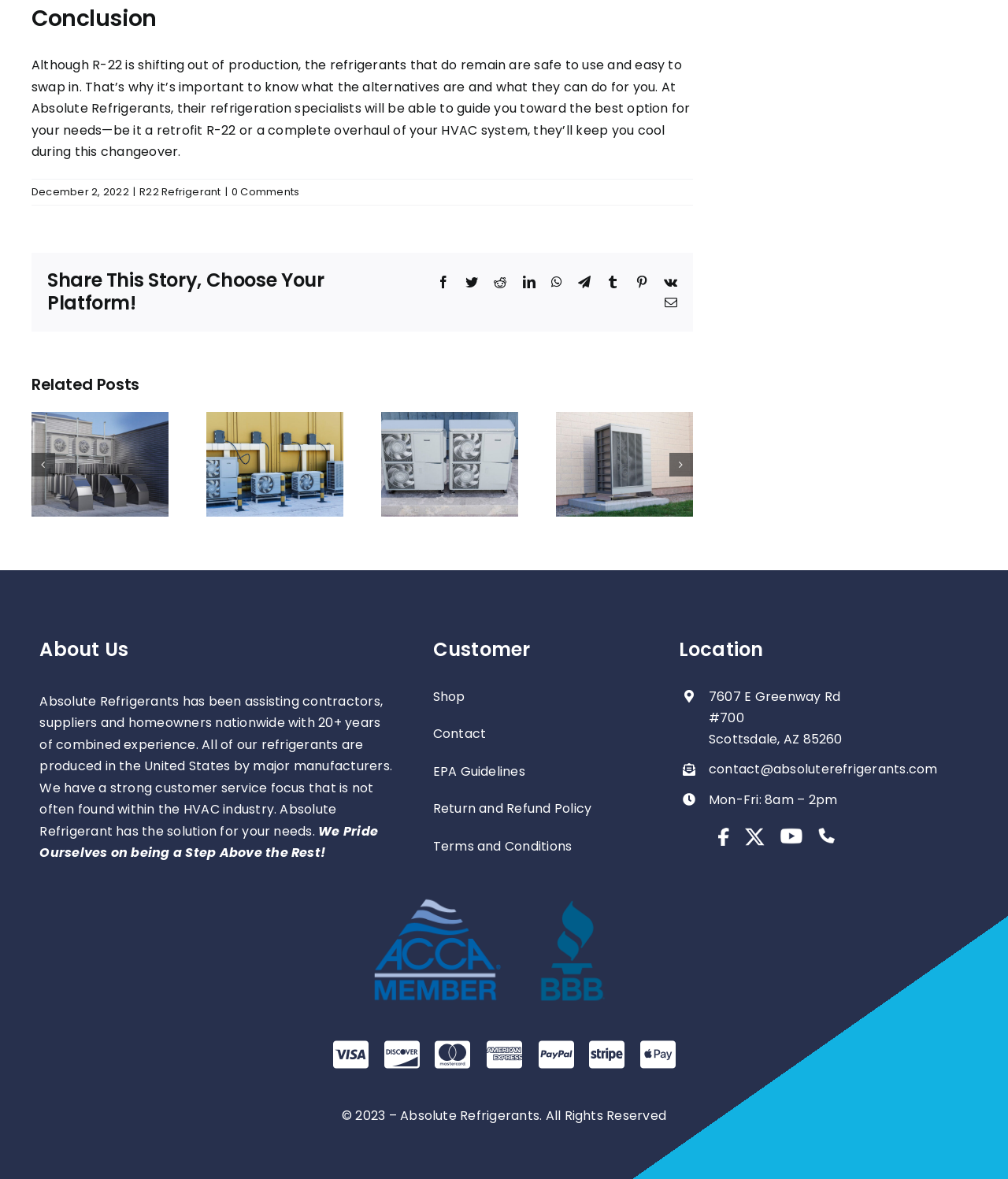What is the purpose of the company?
Please use the image to deliver a detailed and complete answer.

I found the purpose of the company by looking at the 'About Us' section, where it is mentioned that 'Absolute Refrigerants has been assisting contractors, suppliers and homeowners nationwide with 20+ years of combined experience.'